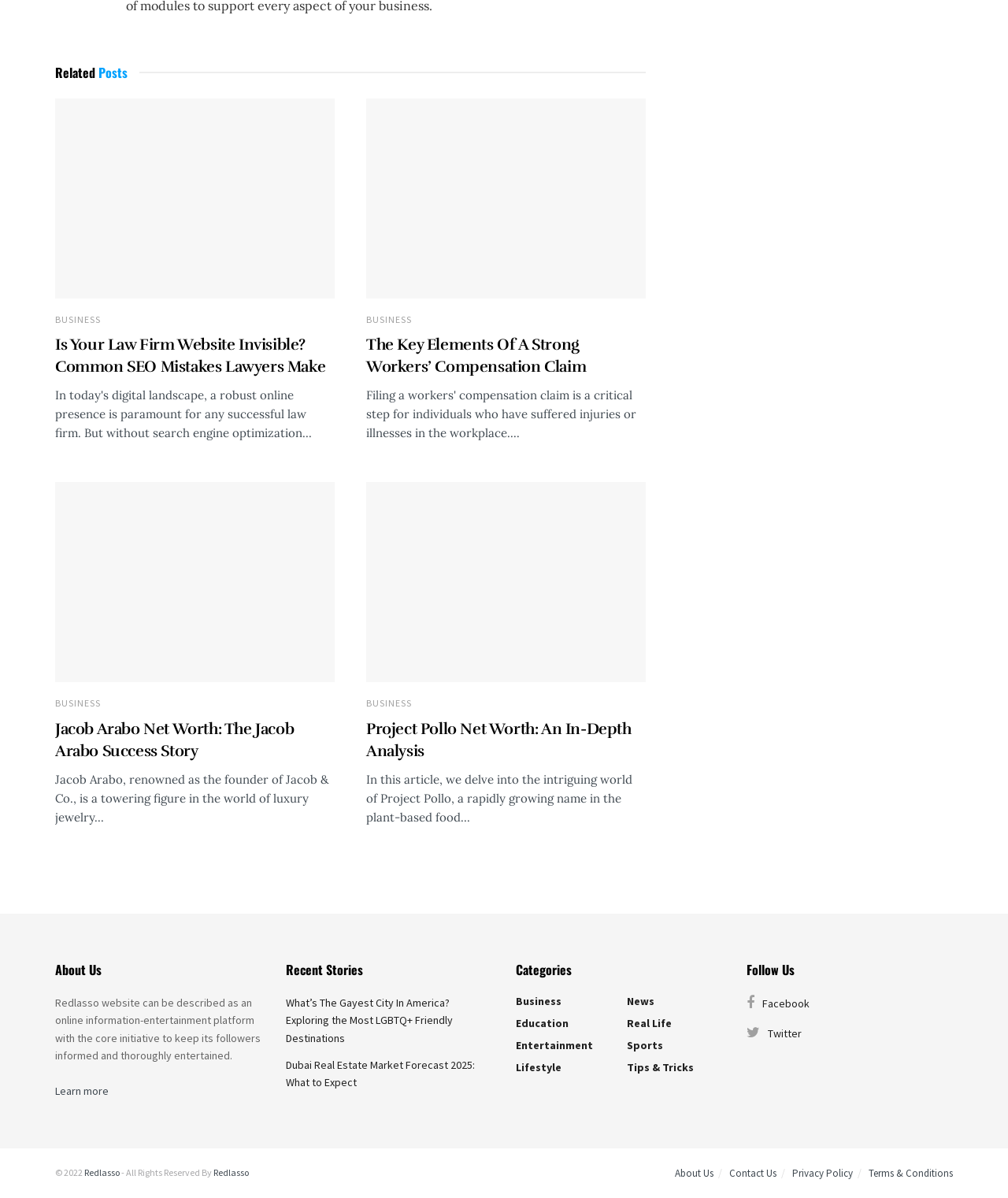Use the details in the image to answer the question thoroughly: 
What is the category of the article 'Is Your Law Firm Website Invisible?'?

The article 'Is Your Law Firm Website Invisible?' is categorized under 'BUSINESS' as indicated by the link 'BUSINESS' next to the article title.